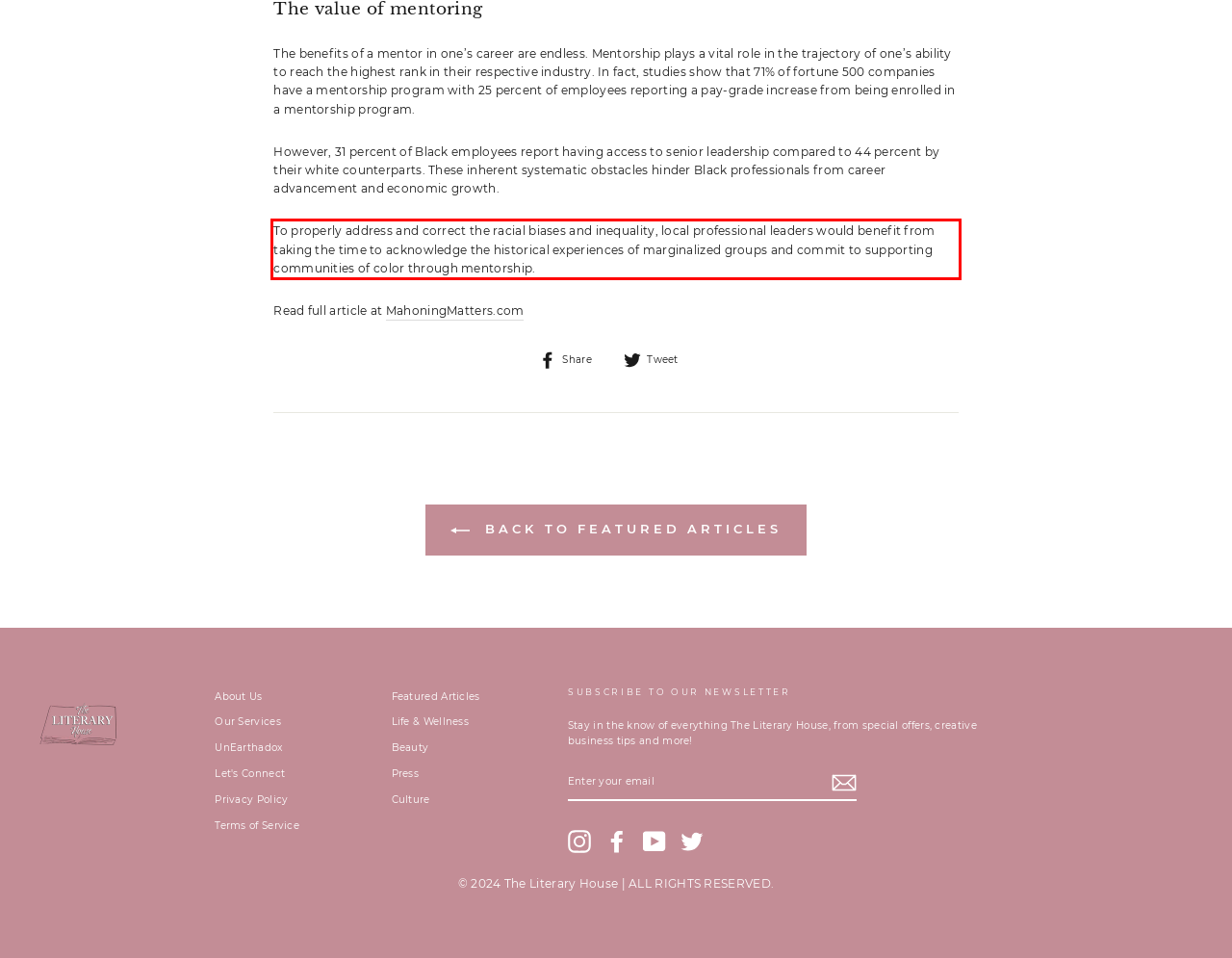Please look at the screenshot provided and find the red bounding box. Extract the text content contained within this bounding box.

To properly address and correct the racial biases and inequality, local professional leaders would benefit from taking the time to acknowledge the historical experiences of marginalized groups and commit to supporting communities of color through mentorship.